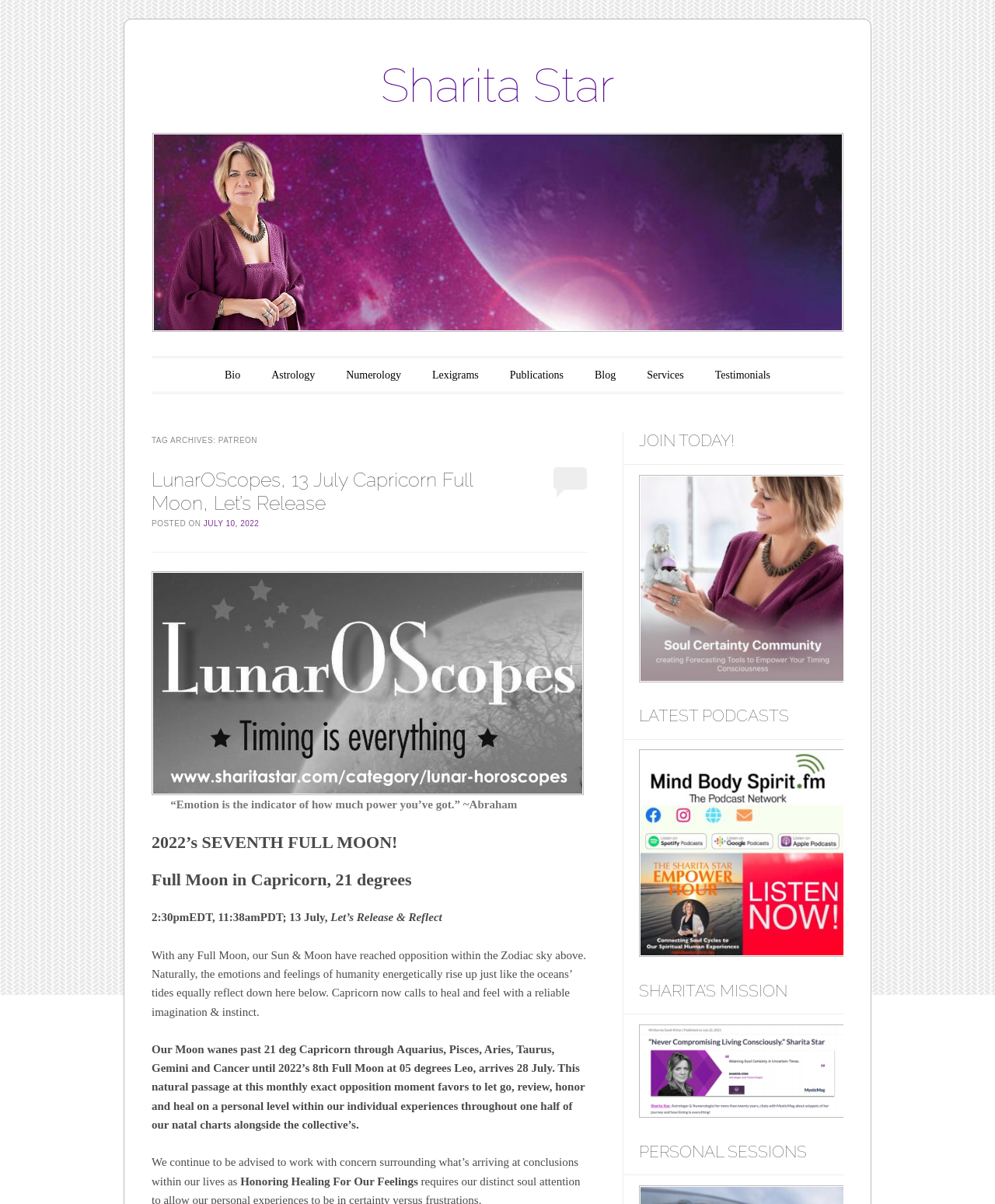Please give a short response to the question using one word or a phrase:
What is the purpose of the 'JOIN TODAY!' button?

To join Sharita Star's Patreon